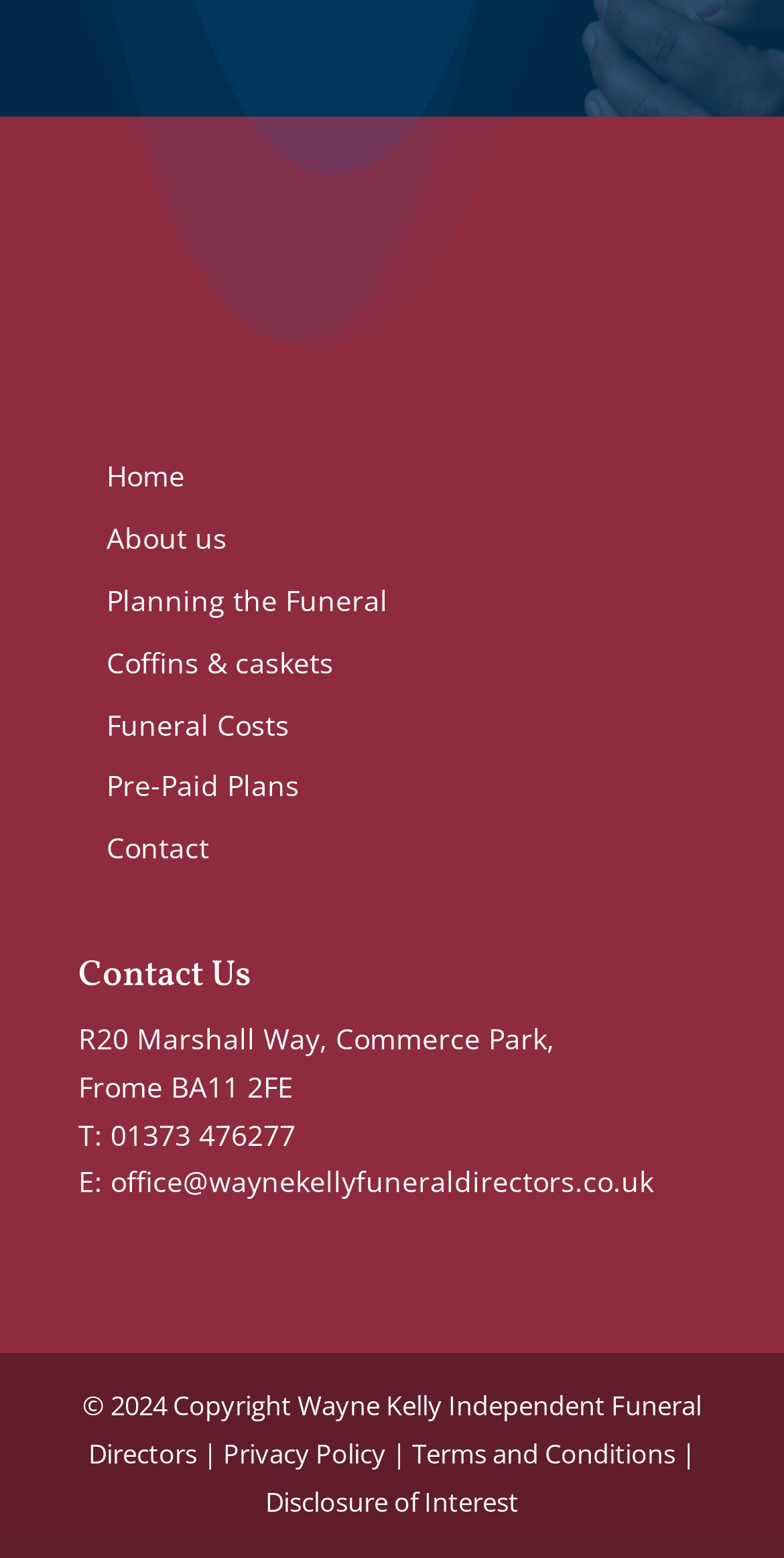Please specify the bounding box coordinates of the area that should be clicked to accomplish the following instruction: "View the 'Contact Us' information". The coordinates should consist of four float numbers between 0 and 1, i.e., [left, top, right, bottom].

[0.1, 0.615, 0.833, 0.652]